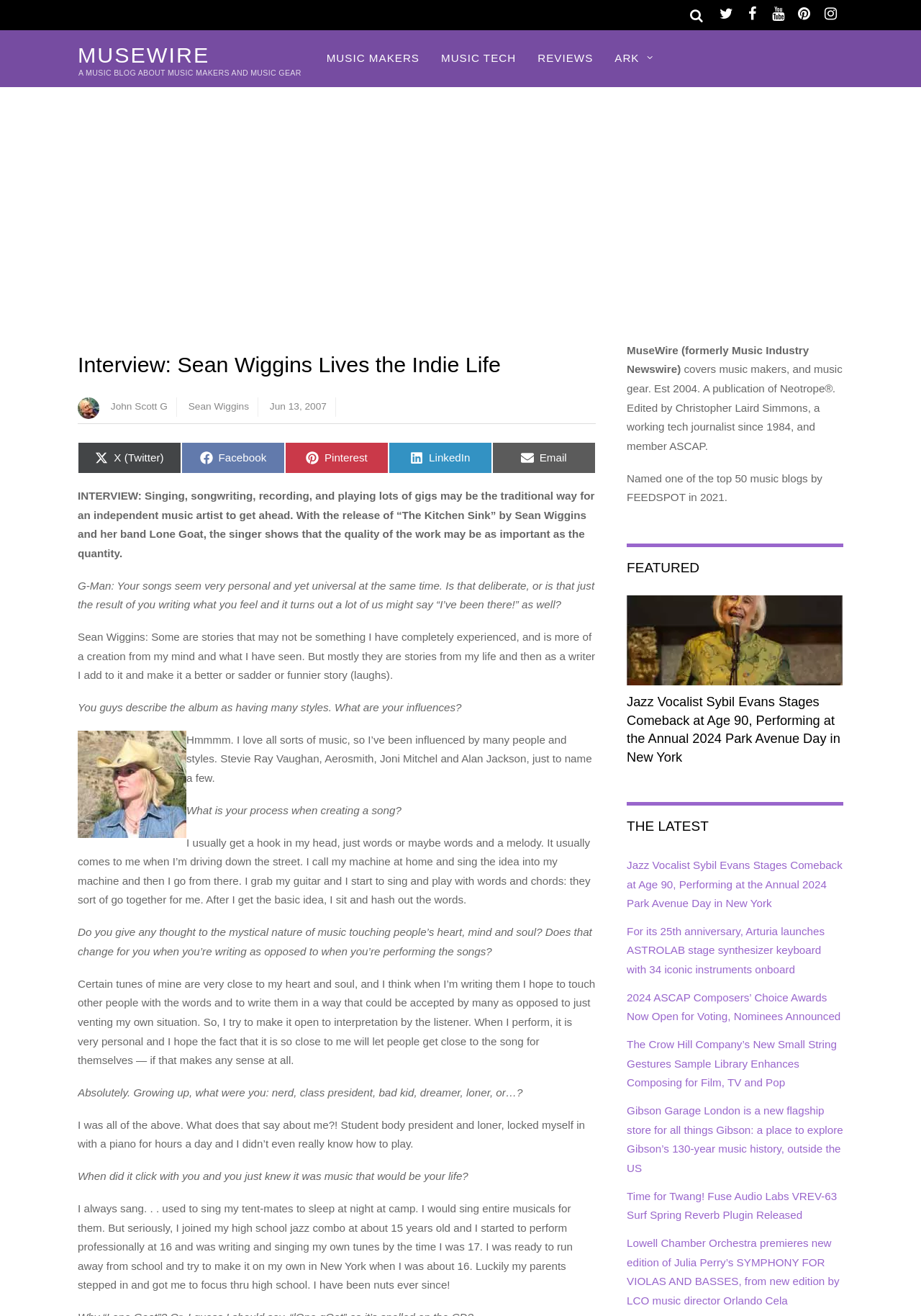What is the name of the publication that MuseWire is a part of?
Your answer should be a single word or phrase derived from the screenshot.

Neotrope